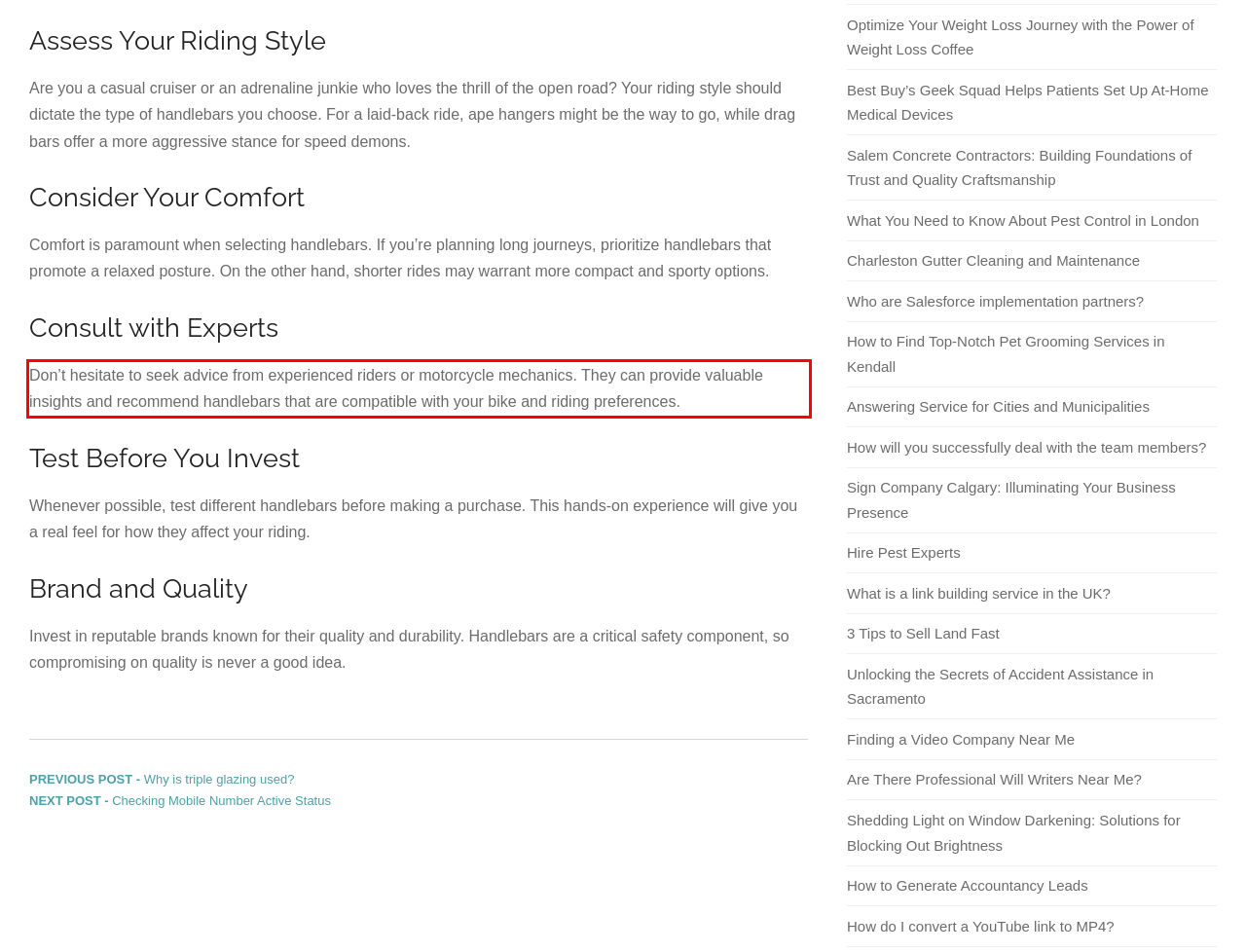Please extract the text content from the UI element enclosed by the red rectangle in the screenshot.

Don’t hesitate to seek advice from experienced riders or motorcycle mechanics. They can provide valuable insights and recommend handlebars that are compatible with your bike and riding preferences.